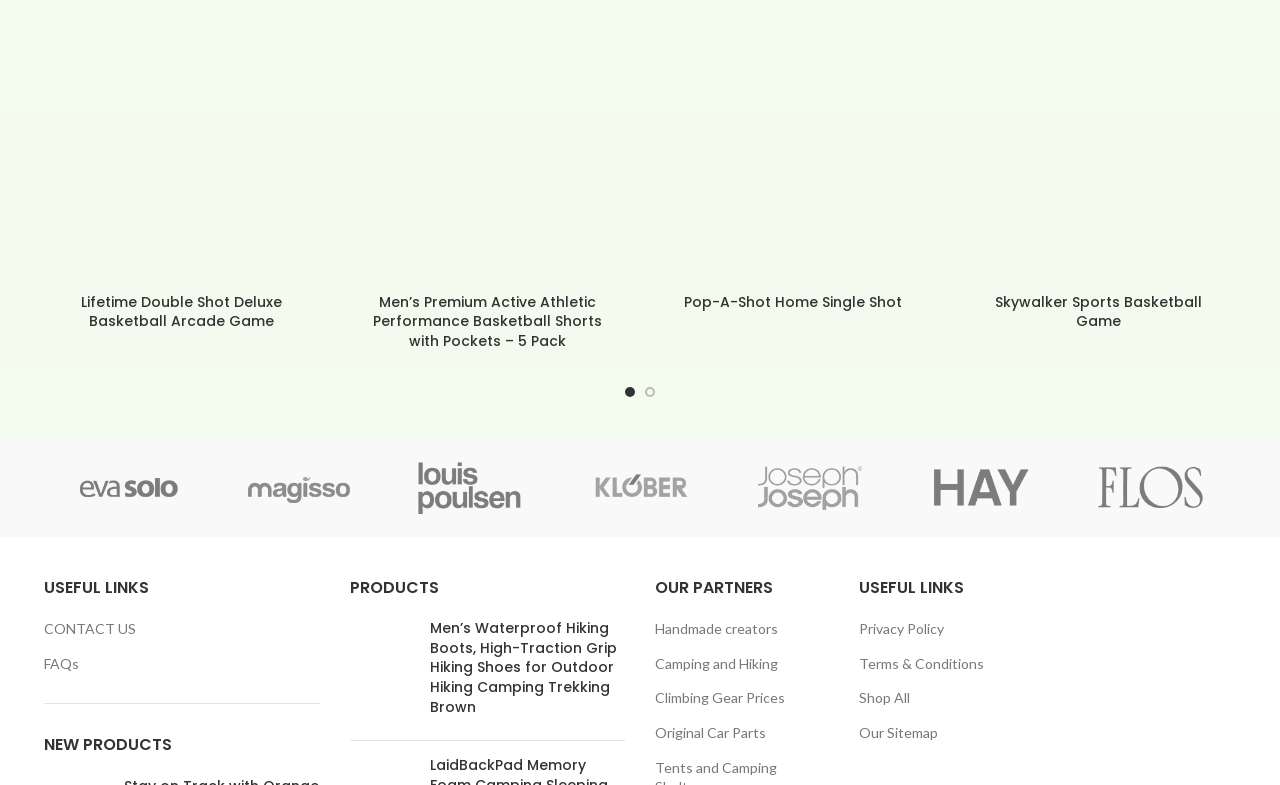Please specify the bounding box coordinates of the clickable region necessary for completing the following instruction: "Check FAQs". The coordinates must consist of four float numbers between 0 and 1, i.e., [left, top, right, bottom].

[0.034, 0.833, 0.063, 0.858]